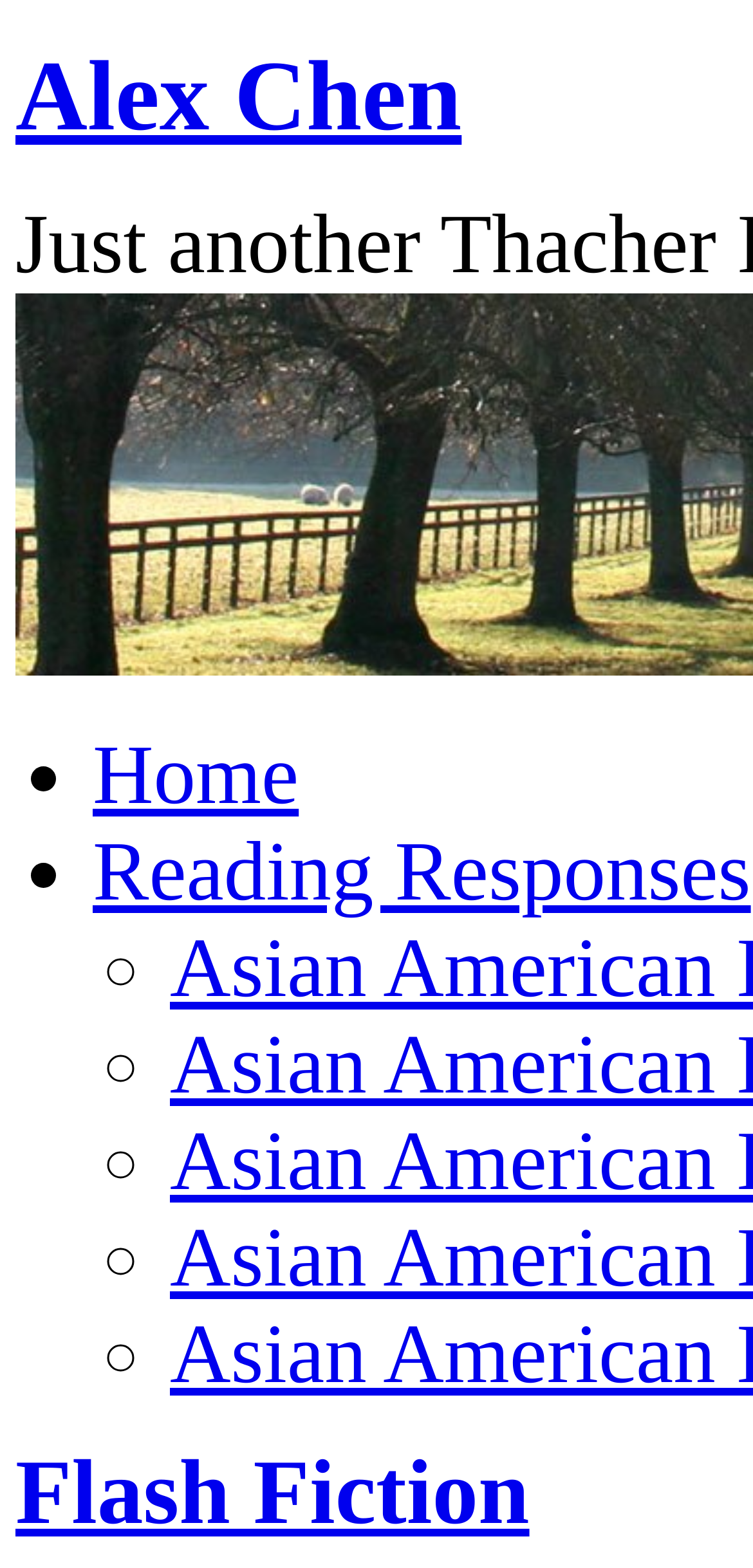What is the purpose of the 'Skip to content' link?
Use the information from the screenshot to give a comprehensive response to the question.

The 'Skip to content' link is a common accessibility feature that allows users to bypass the navigation menu and go directly to the main content of the webpage. This link is usually provided for users who use screen readers or other assistive technologies.